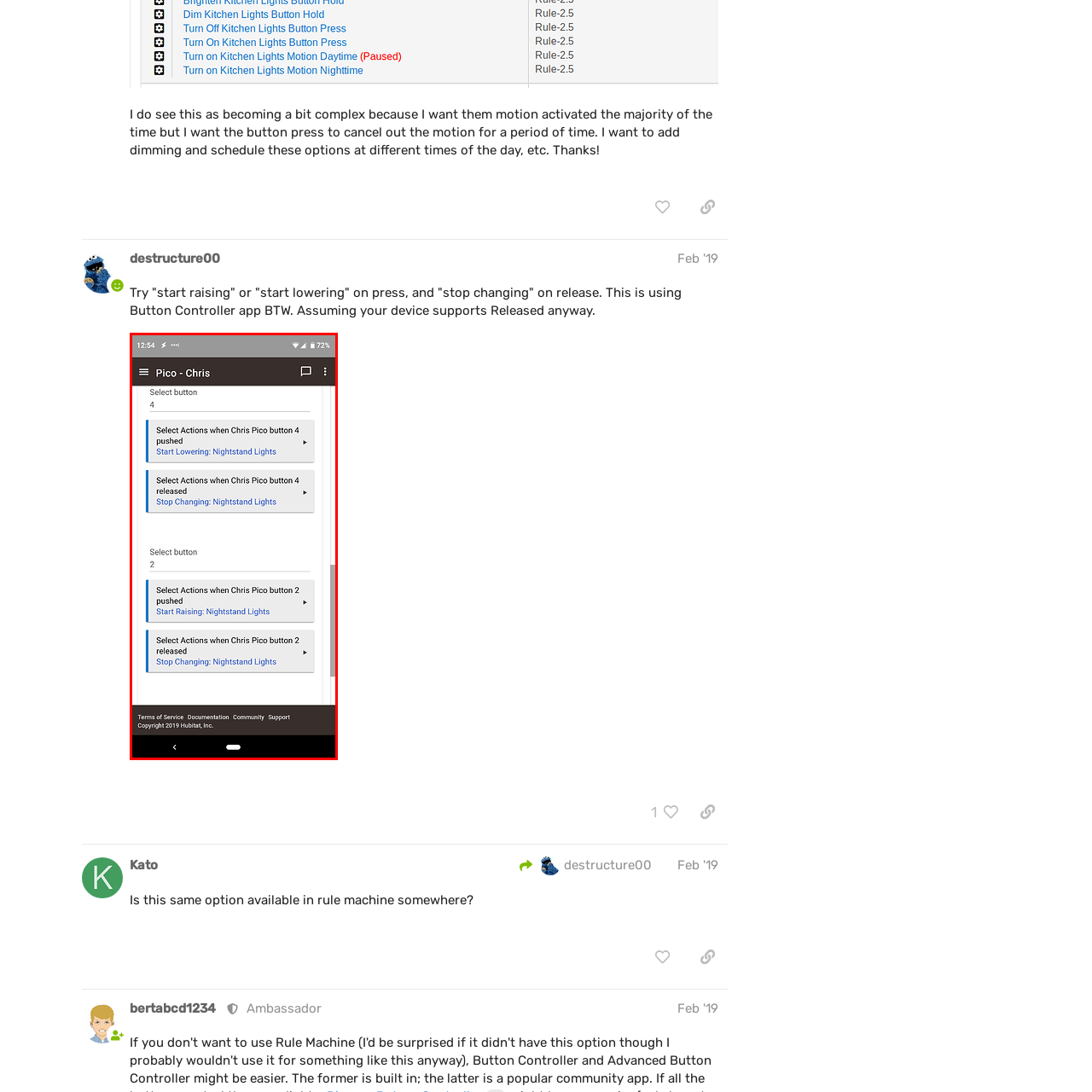Examine the red-bounded region in the image and describe it in detail.

The image showcases a mobile application interface titled "Pico - Chris," where users can select actions associated with two buttons linked to controlling nightstand lights. The interface is divided into two sections for each button, labeled with their respective numbers—4 and 2. For button 4, options include setting the lights to 'Lower' when pushed and to 'Stop Changing' when released. Button 2 allows users to 'Start Raising' the lights upon pressing and also provides an action for when the button is released, confirming the user’s control over the lighting settings. The background features a clean design with a dark header and community-focused support options at the bottom.